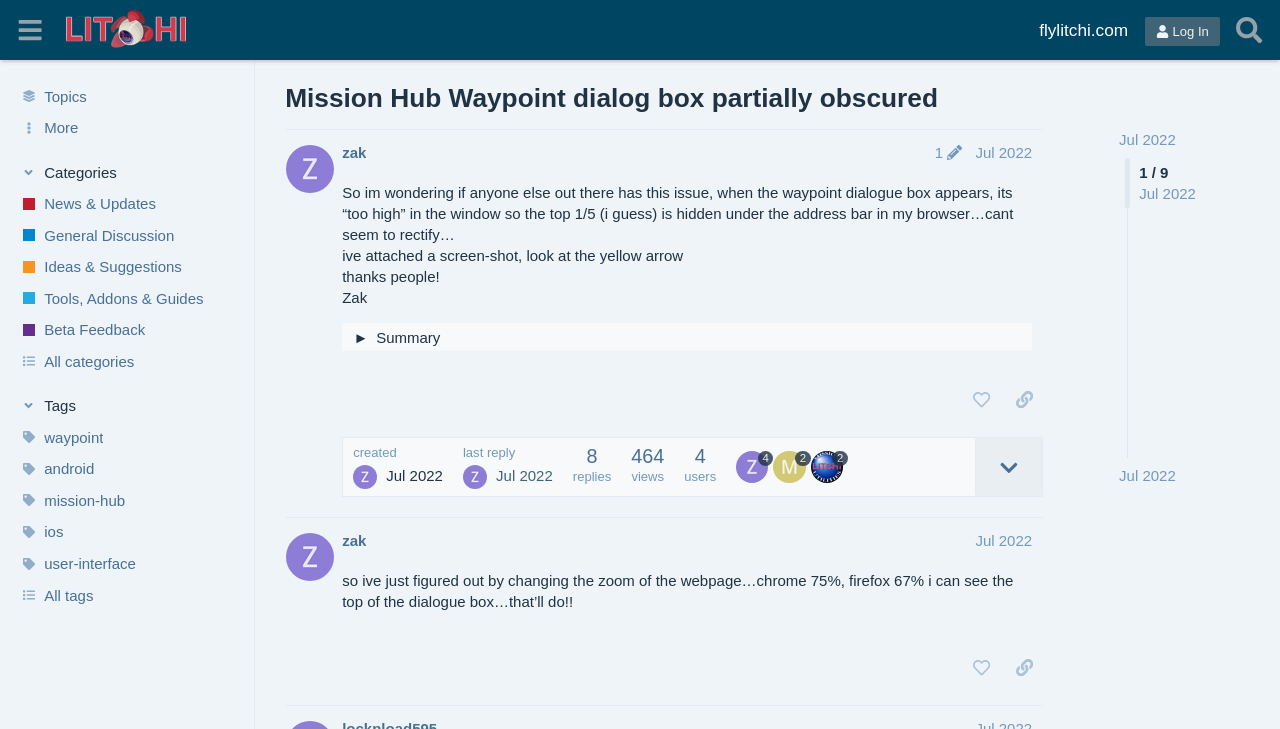Write a detailed summary of the webpage, including text, images, and layout.

This webpage is a forum discussion page, specifically the "Mission Hub Waypoint dialog box partially obscured" topic on the Litchi Forum. At the top, there is a header section with a button to expand or collapse the sidebar, a link to the Litchi Forum, and a button to log in. On the right side of the header, there are buttons for search and more options.

Below the header, there are several links to different categories, including News & Updates, General Discussion, and Tools, Addons & Guides. Each category has an associated image. 

The main content of the page is a discussion thread. The first post, by user "zak", is displayed prominently, with the user's name and post edit history shown. The post content is a question about an issue with the waypoint dialogue box appearing too high in the window, with a screenshot attached. There are several buttons and links below the post, including options to like the post, copy a link to the post, and view the post's details.

Below the first post, there are indicators showing the number of replies, views, and users who have participated in the discussion. There are also links to subsequent posts in the thread, with images and text indicating the number of replies and views for each post.

The overall layout of the page is organized, with clear headings and concise text, making it easy to navigate and follow the discussion.